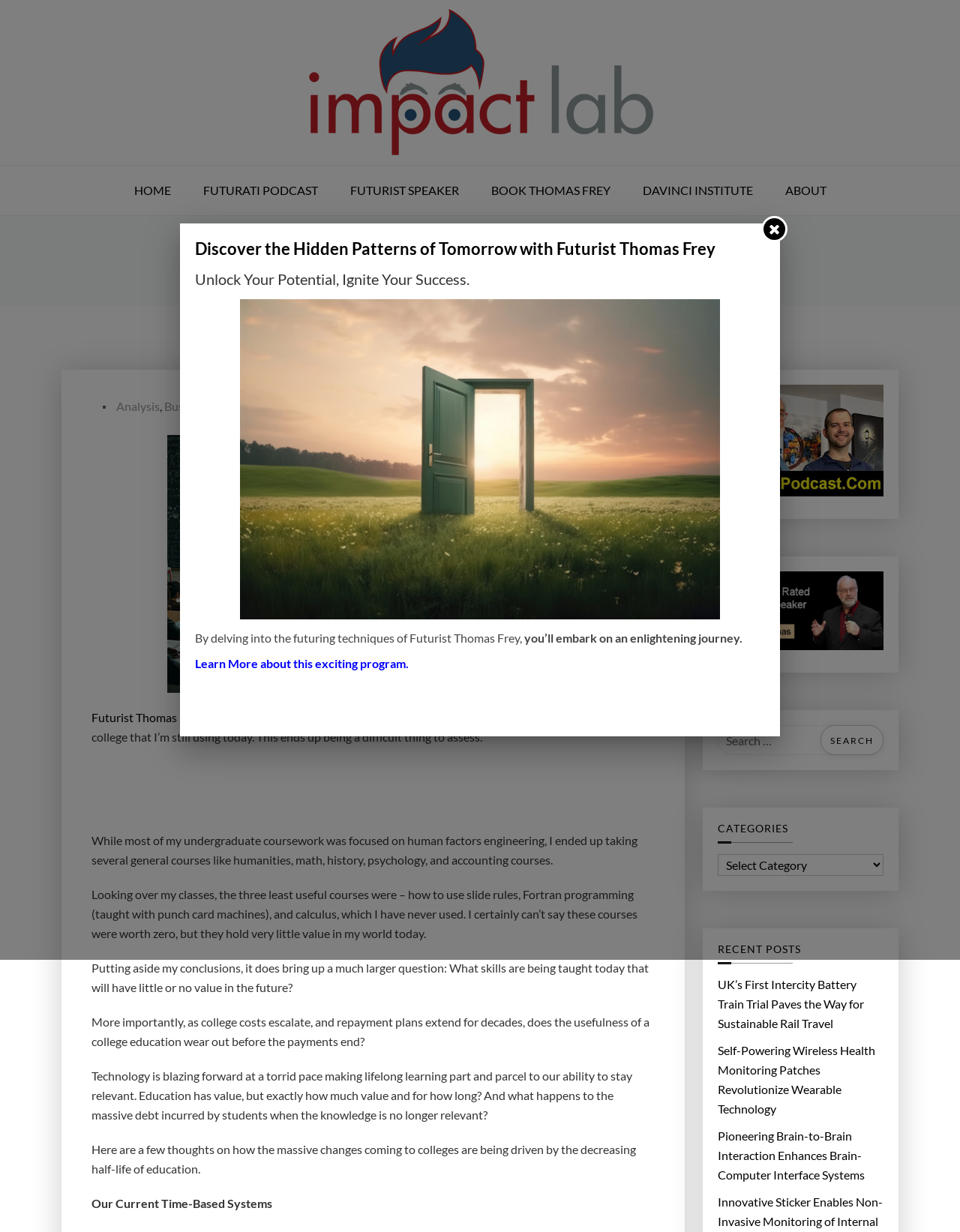What is the name of the futurist mentioned on this webpage?
Answer the question with a single word or phrase, referring to the image.

Thomas Frey